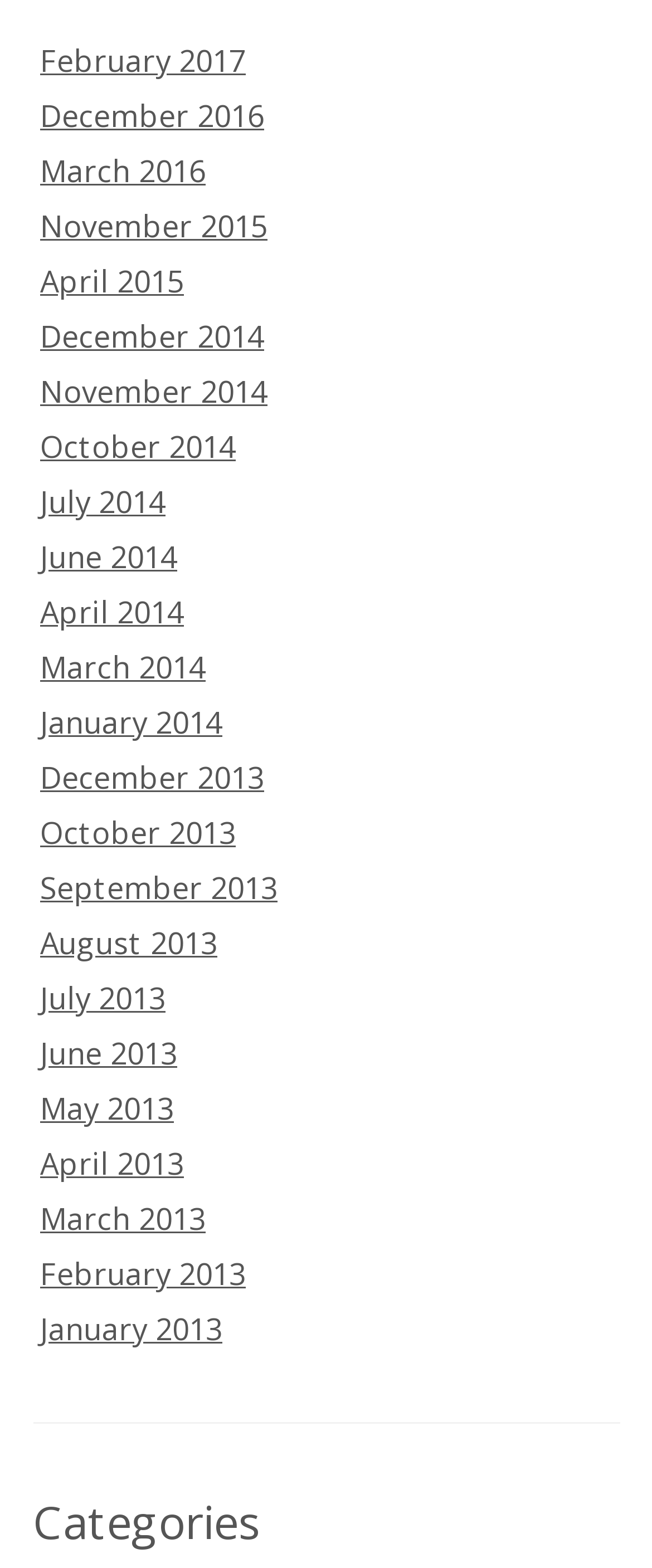Identify the bounding box coordinates of the element to click to follow this instruction: 'view February 2017'. Ensure the coordinates are four float values between 0 and 1, provided as [left, top, right, bottom].

[0.062, 0.025, 0.377, 0.051]